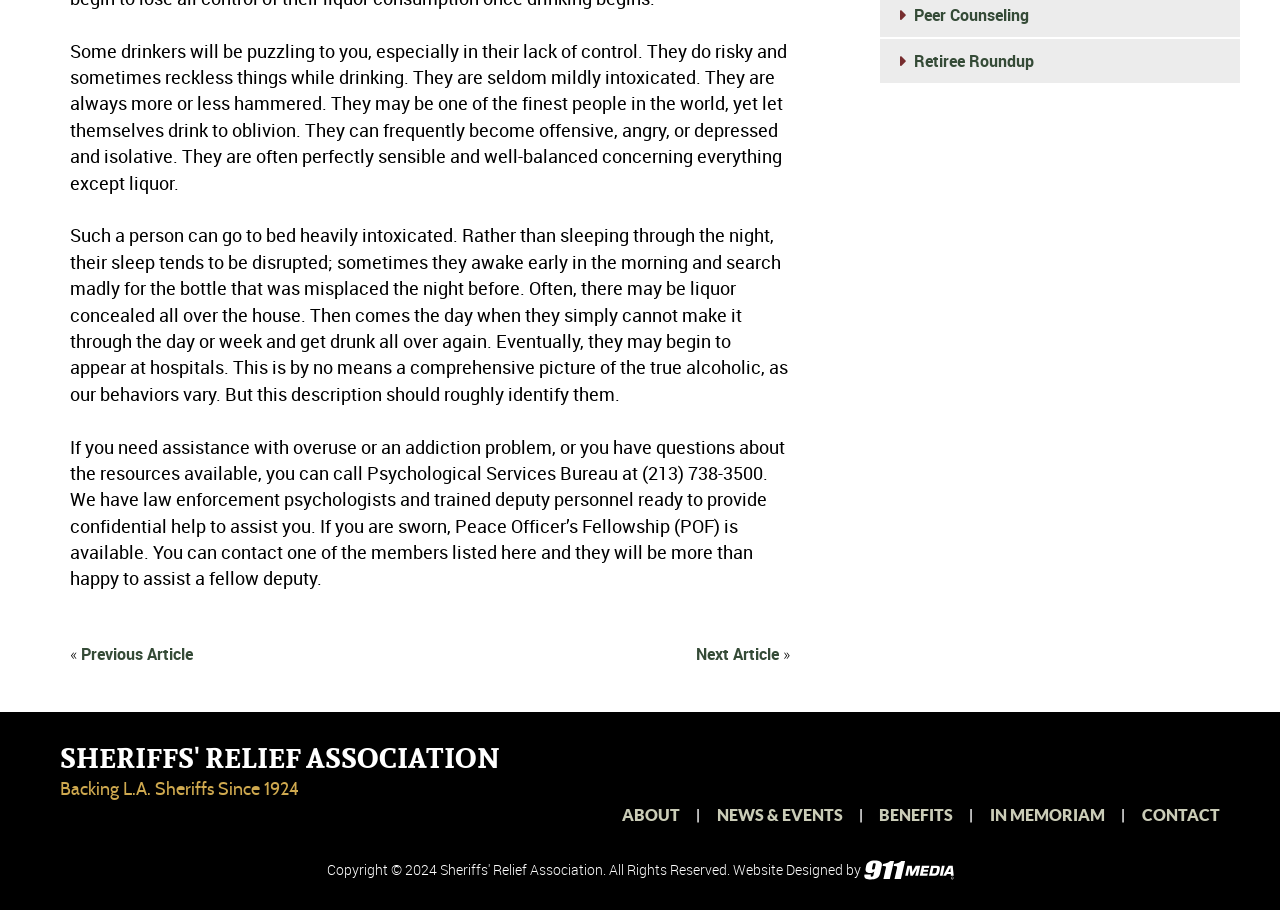Please find the bounding box for the UI element described by: "parent_node: Website Designed by".

[0.675, 0.945, 0.745, 0.966]